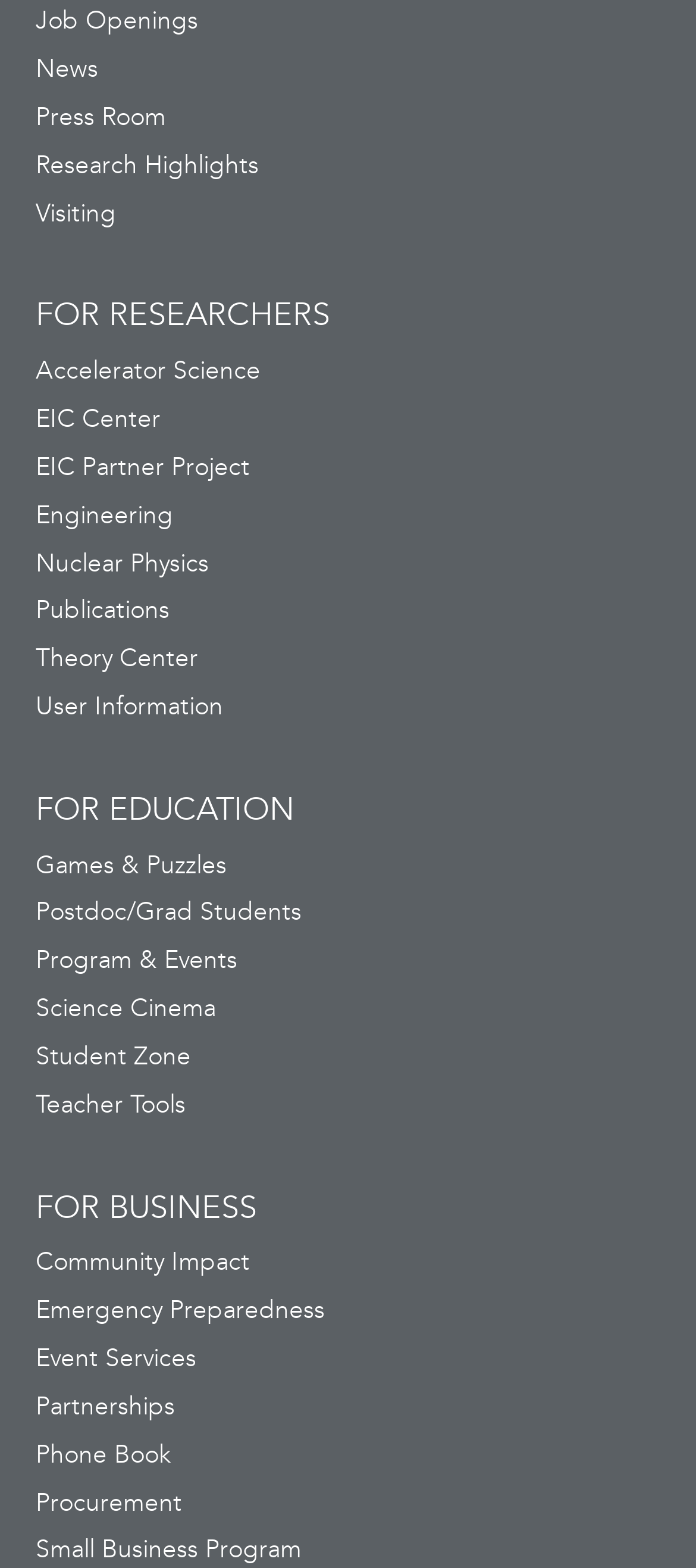What is the last link in the 'For Researchers' section?
Using the screenshot, give a one-word or short phrase answer.

User Information